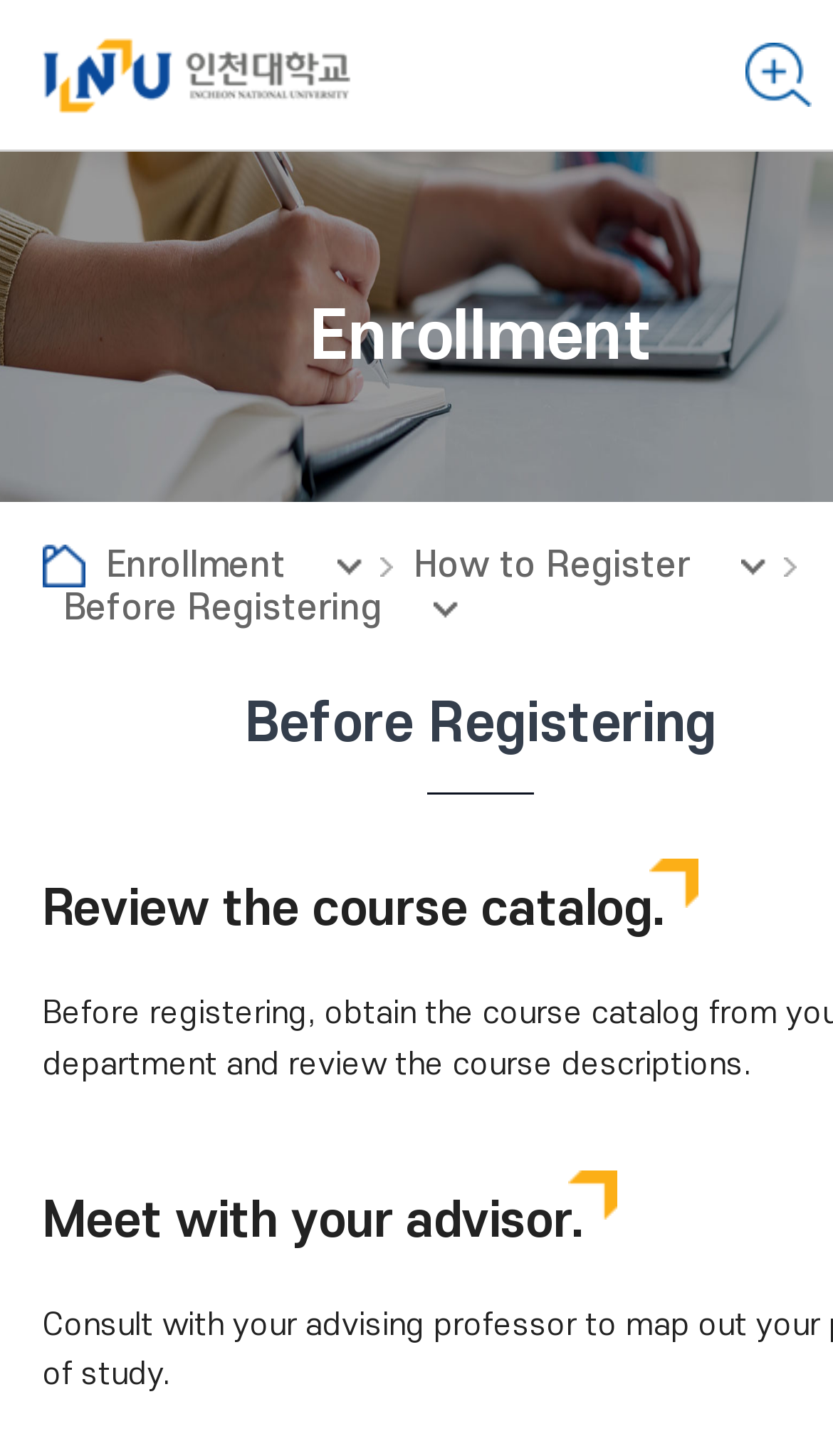Use a single word or phrase to answer this question: 
What is the relationship between 'Enrollment' and 'Before Registering'?

Enrollment is after Before Registering